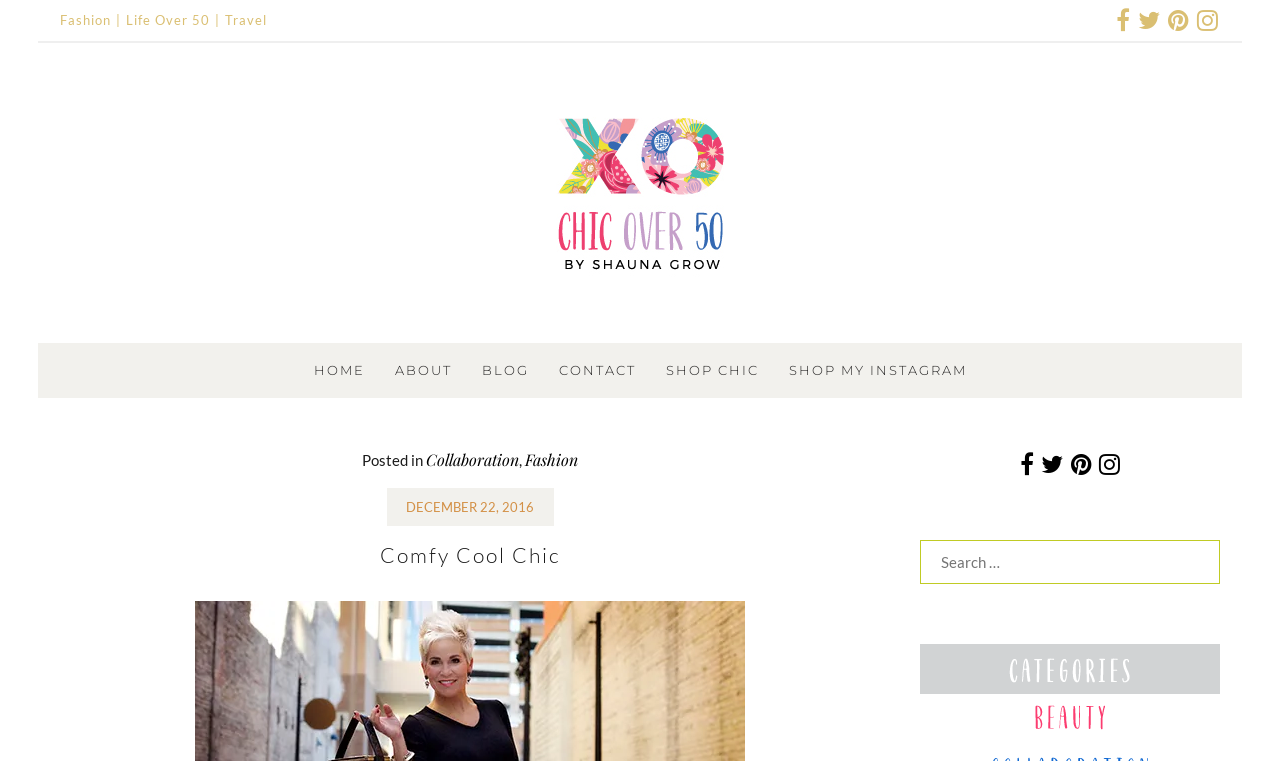Find the bounding box coordinates for the UI element whose description is: "Contact". The coordinates should be four float numbers between 0 and 1, in the format [left, top, right, bottom].

[0.425, 0.45, 0.508, 0.524]